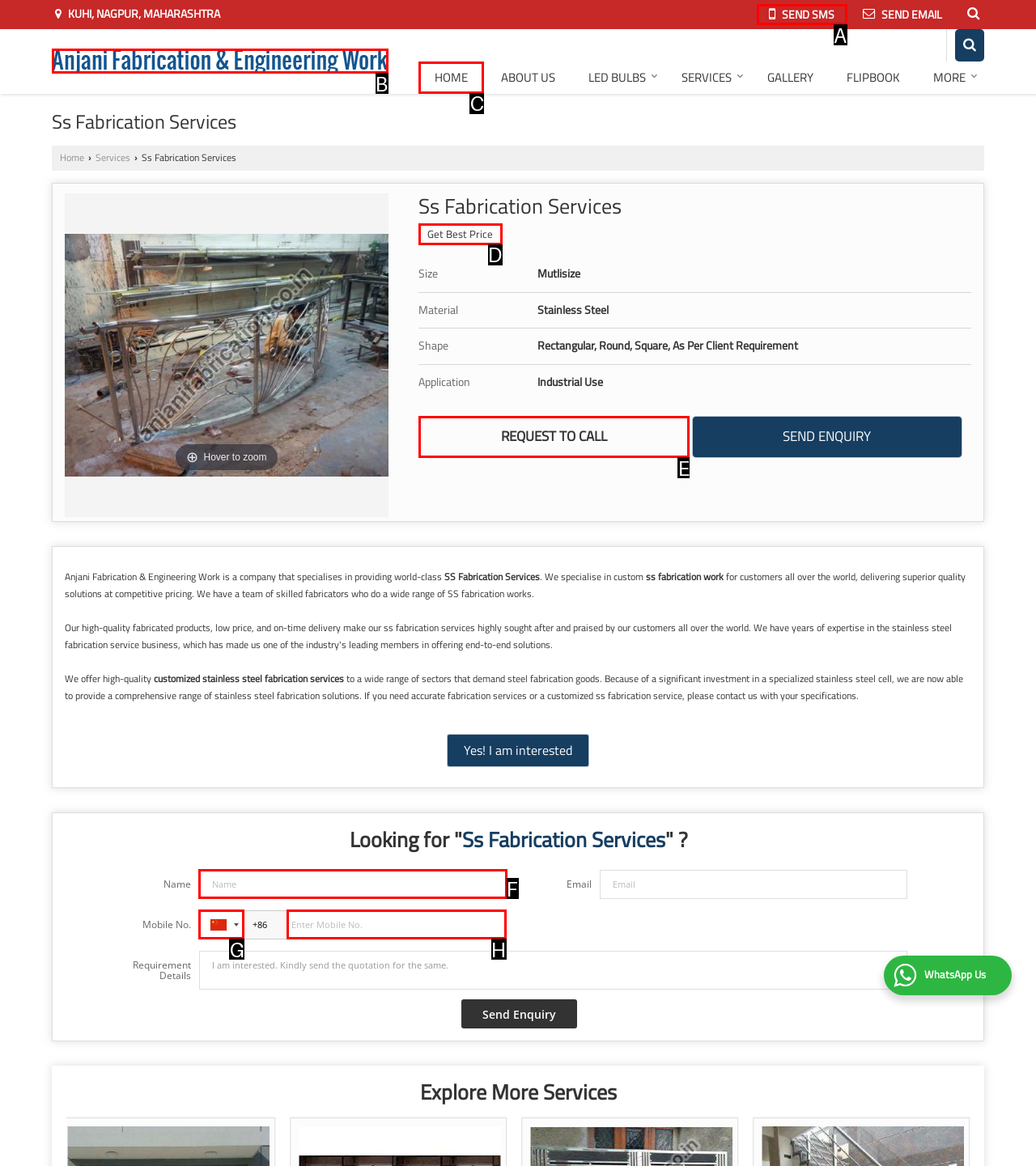Select the appropriate HTML element that needs to be clicked to finish the task: Click on the 'HOME' link
Reply with the letter of the chosen option.

C